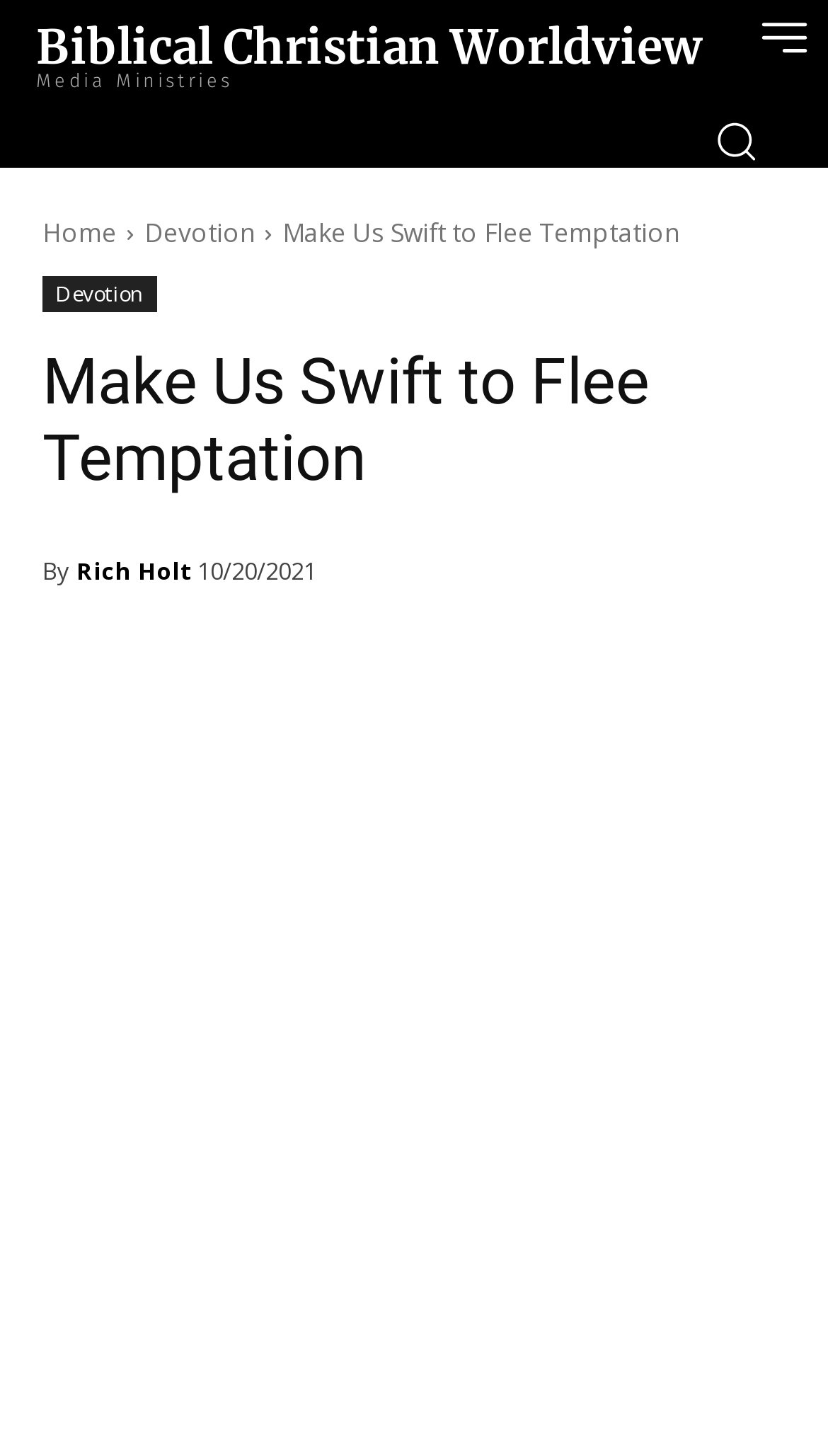What is the name of the media ministries?
Deliver a detailed and extensive answer to the question.

I found the answer by looking at the link at the top of the webpage, which has the text 'Biblical Christian Worldview Media Ministries'.